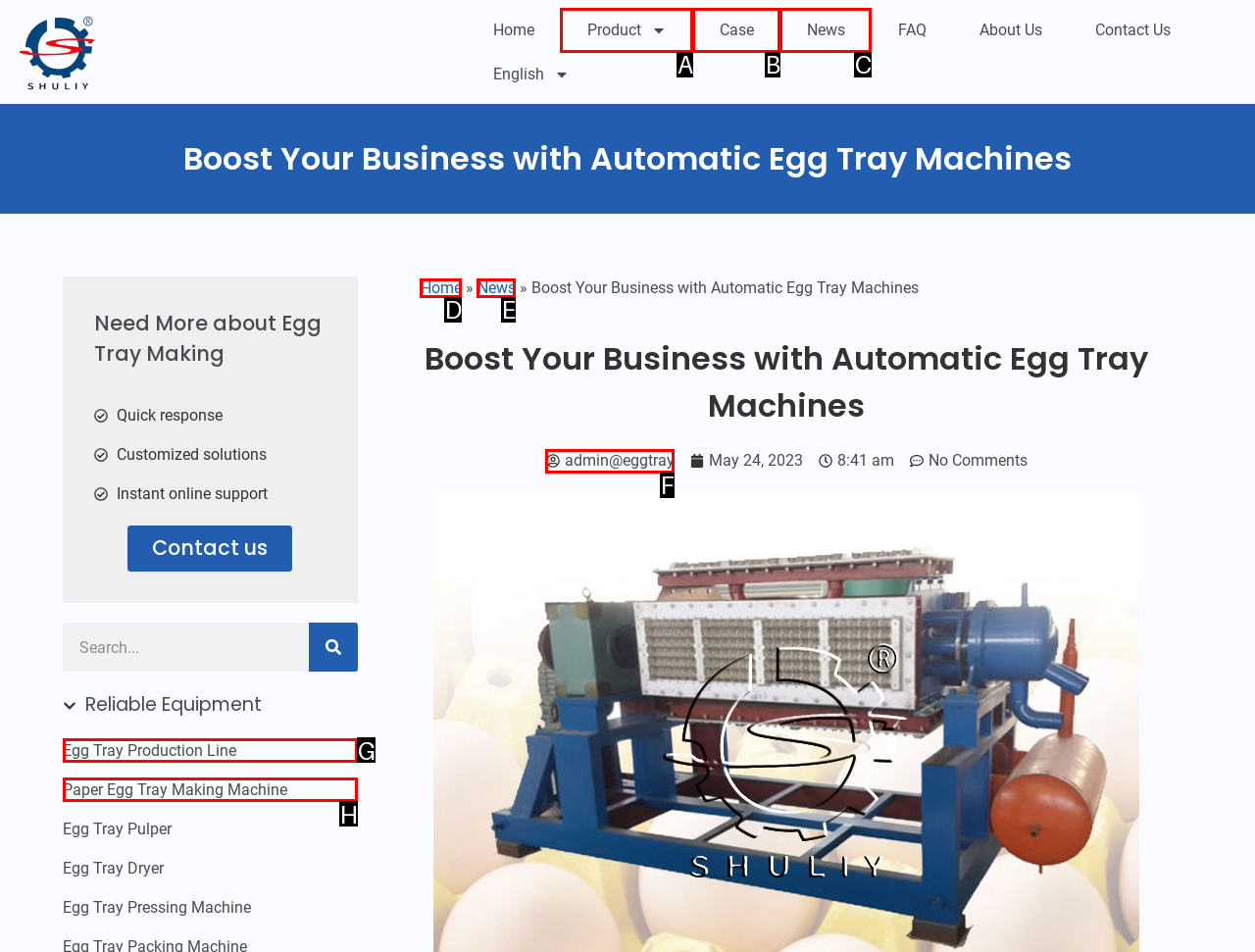Select the HTML element that matches the description: News. Provide the letter of the chosen option as your answer.

C